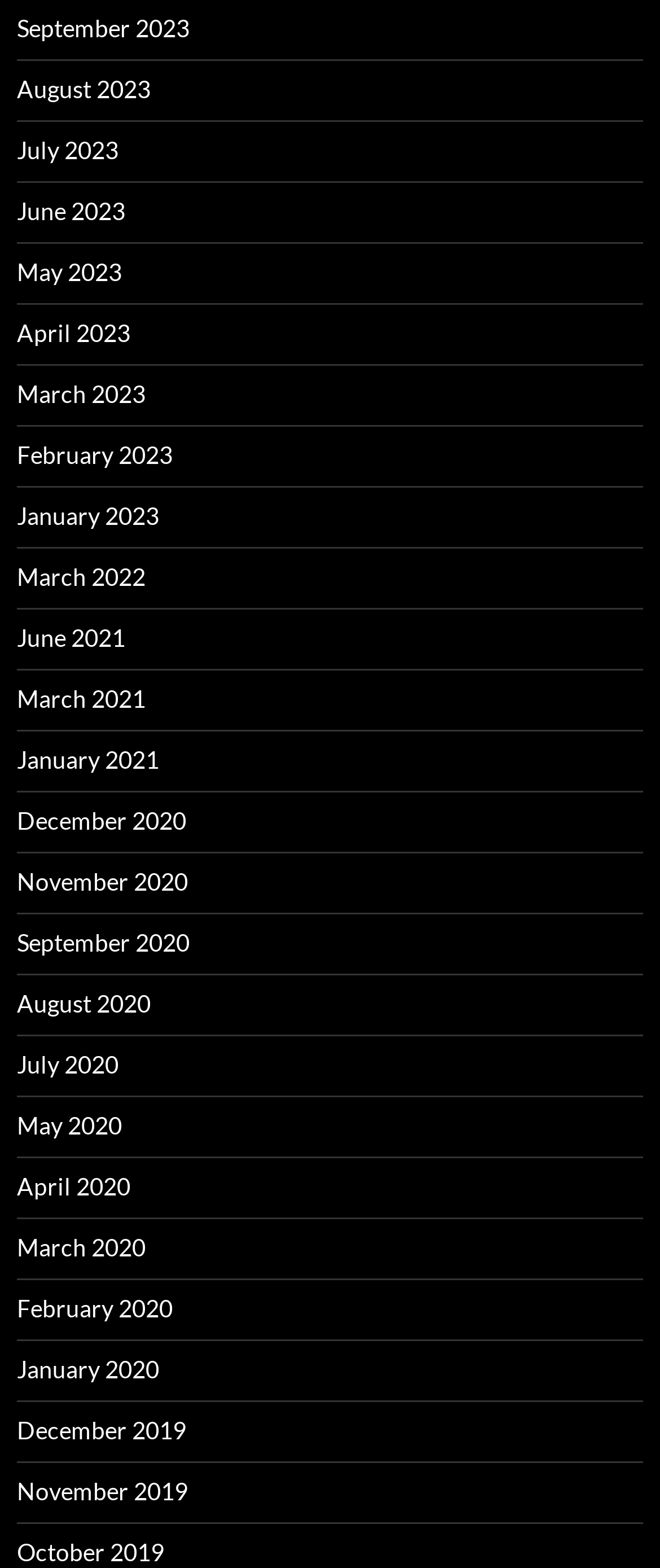Answer in one word or a short phrase: 
How many months are listed on the webpage?

24